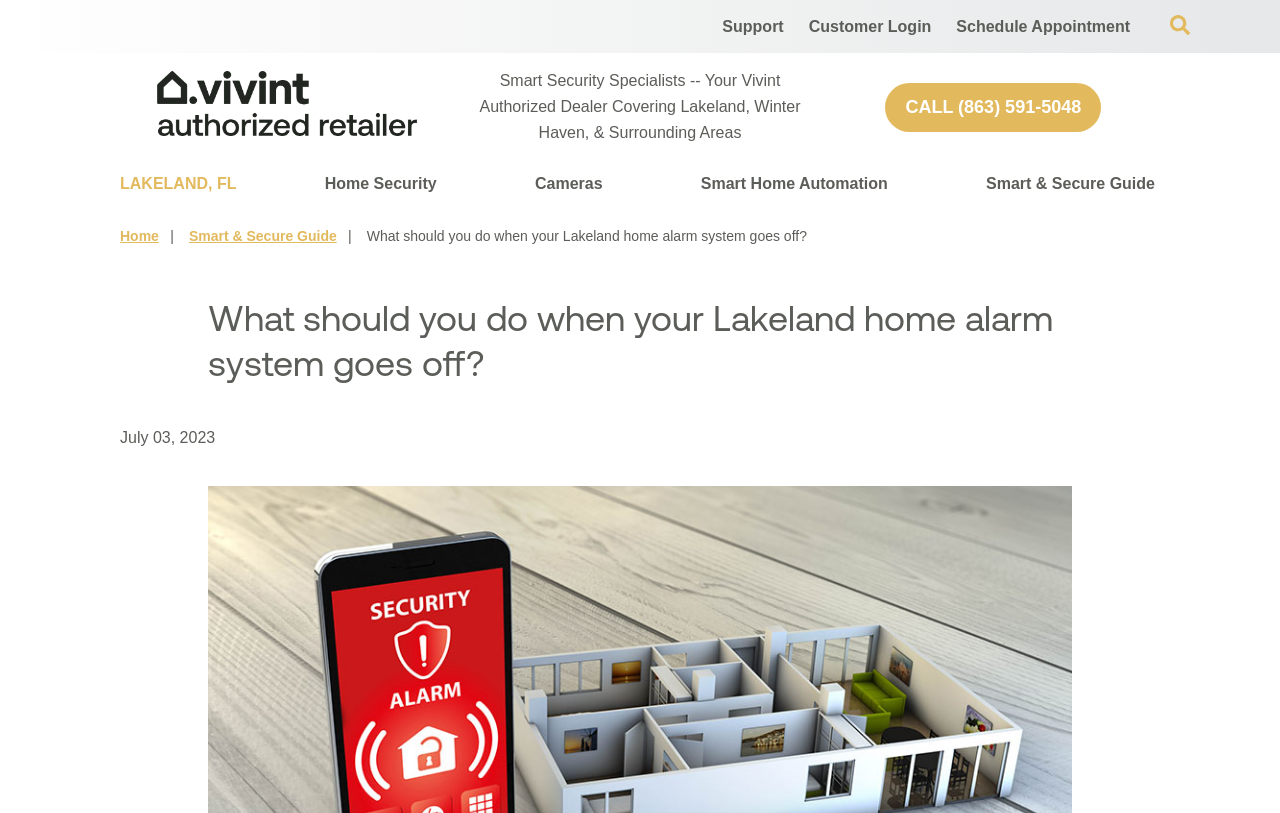Answer succinctly with a single word or phrase:
What is the phone number to call for Vivint services?

(863) 591-5048